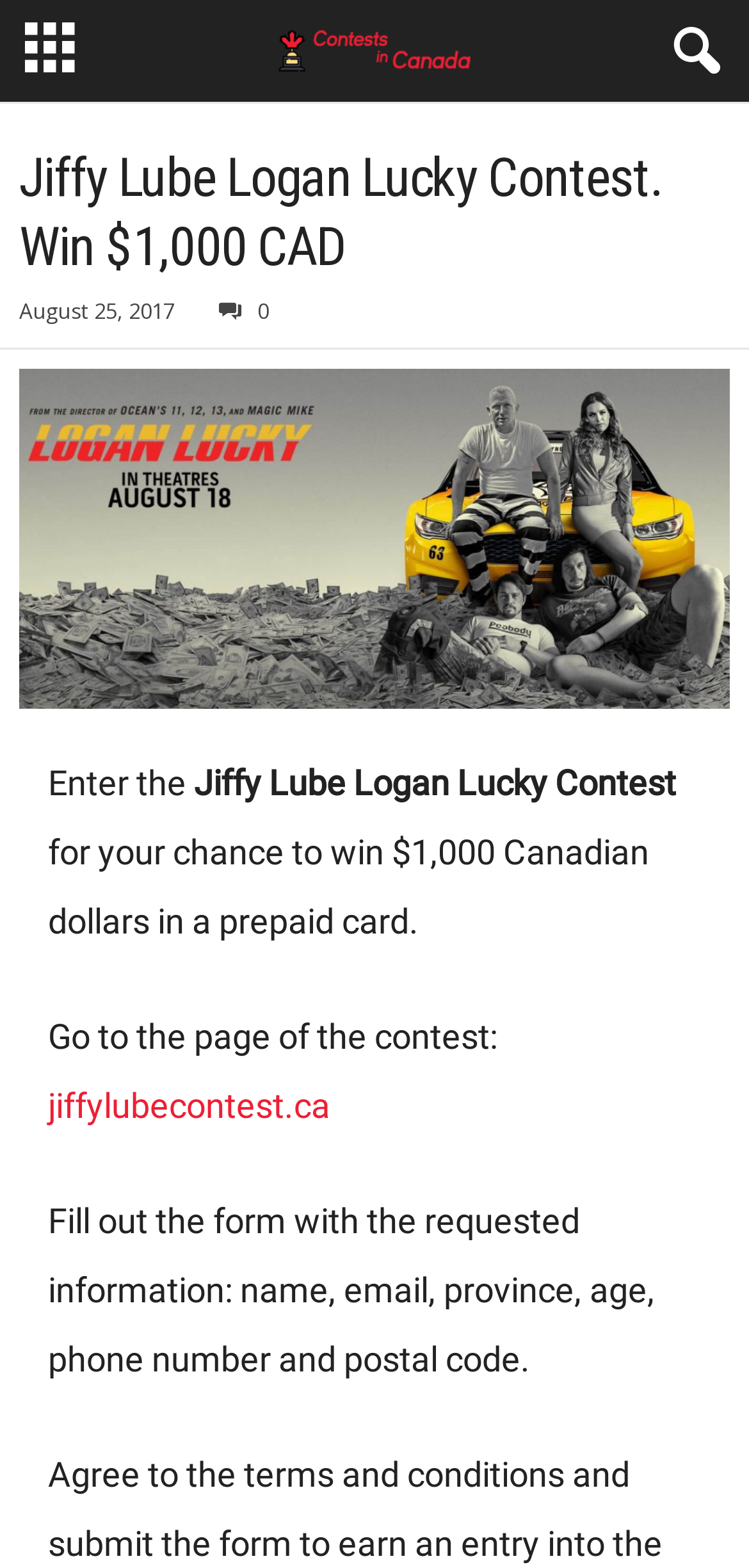Provide a thorough description of the webpage's content and layout.

The webpage is about the Jiffy Lube Logan Lucky Contest, where users can enter to win $1,000 Canadian dollars in a prepaid card. At the top, there is a logo image with the text "Contests in Canada" positioned to the right of it. Below this, there is a header section with the contest title "Jiffy Lube Logan Lucky Contest. Win $1,000 CAD" in a large font, accompanied by the date "August 25, 2017" and a small icon. 

Underneath the header, there is a large image that spans almost the entire width of the page. Below this image, there are several lines of text that explain the contest. The text starts with "Enter the Jiffy Lube Logan Lucky Contest" and continues to describe the prize and the rules to enter. The text is divided into three paragraphs, with the first paragraph explaining the contest, the second paragraph instructing users to visit the contest page, and the third paragraph detailing the required information to fill out the form. There is also a link to the contest page, "jiffylubecontest.ca", positioned below the second paragraph.